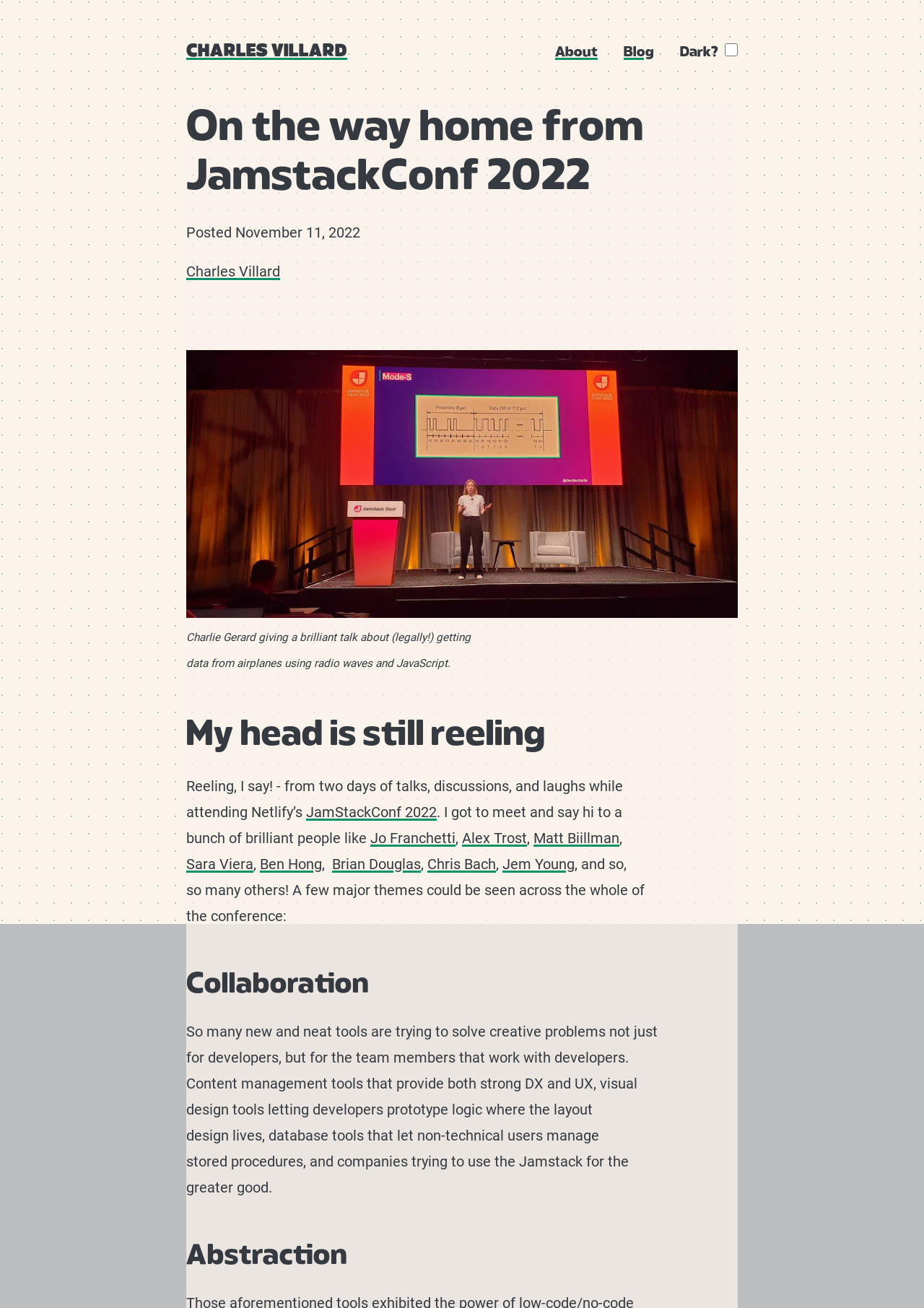Please find and report the bounding box coordinates of the element to click in order to perform the following action: "Learn more about JamStackConf 2022". The coordinates should be expressed as four float numbers between 0 and 1, in the format [left, top, right, bottom].

[0.331, 0.615, 0.473, 0.628]